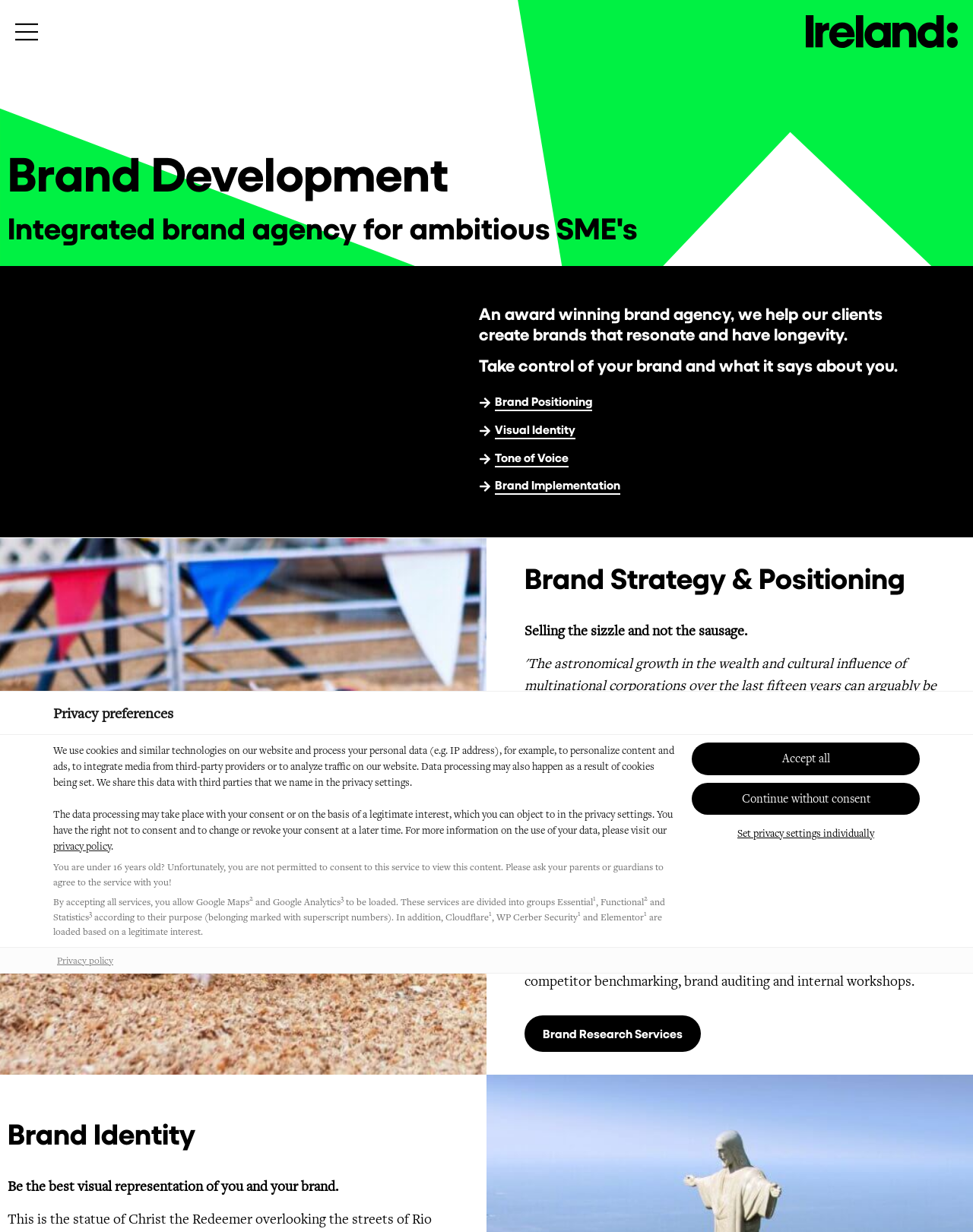What is the theme of the image 'Brand Strategy - Ireland Consulting'?
Use the information from the image to give a detailed answer to the question.

The image 'Brand Strategy - Ireland Consulting' is located in the 'Brand Strategy & Positioning' section, which suggests that the image is related to the theme of brand strategy.